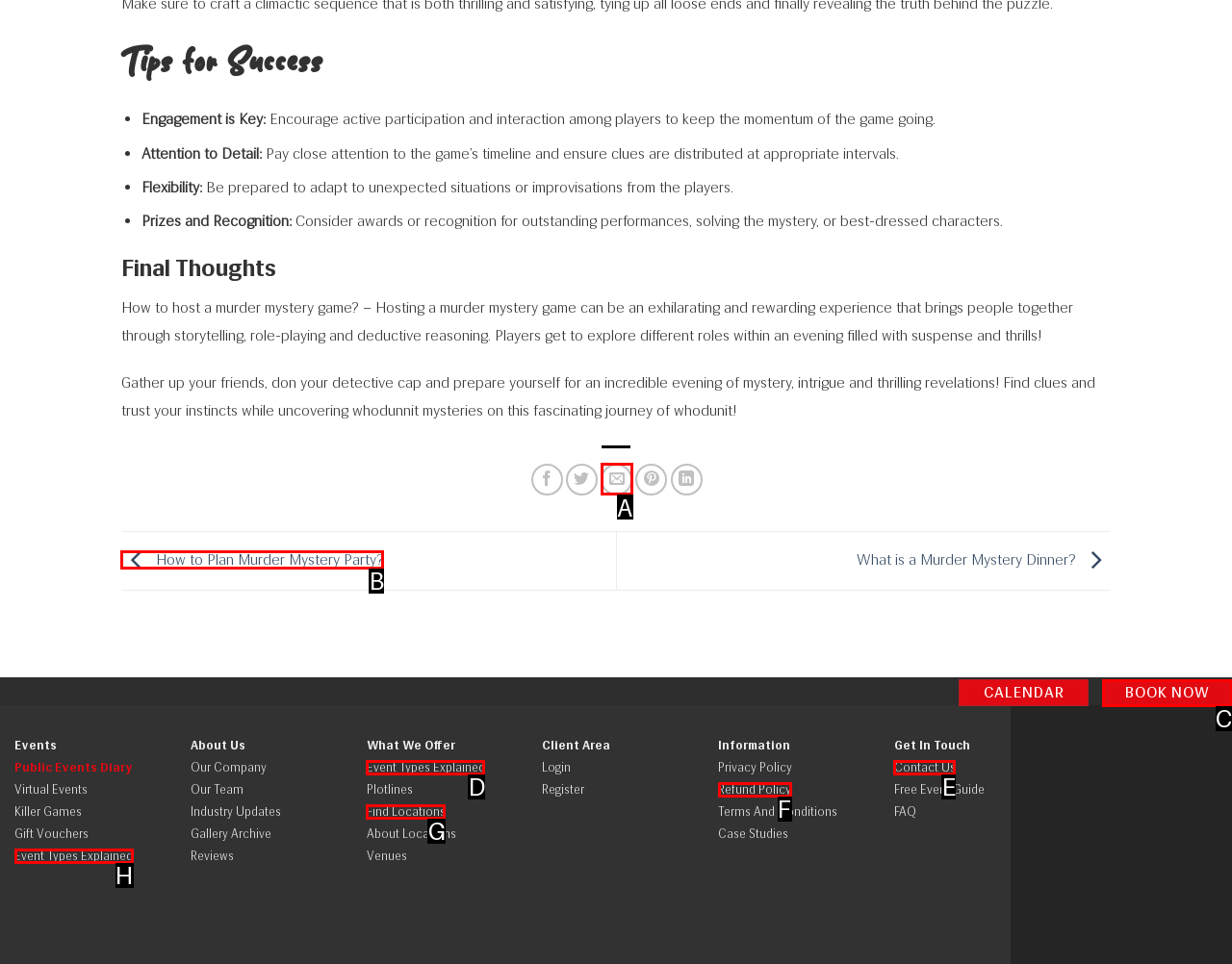Which lettered option should be clicked to perform the following task: Book now
Respond with the letter of the appropriate option.

C